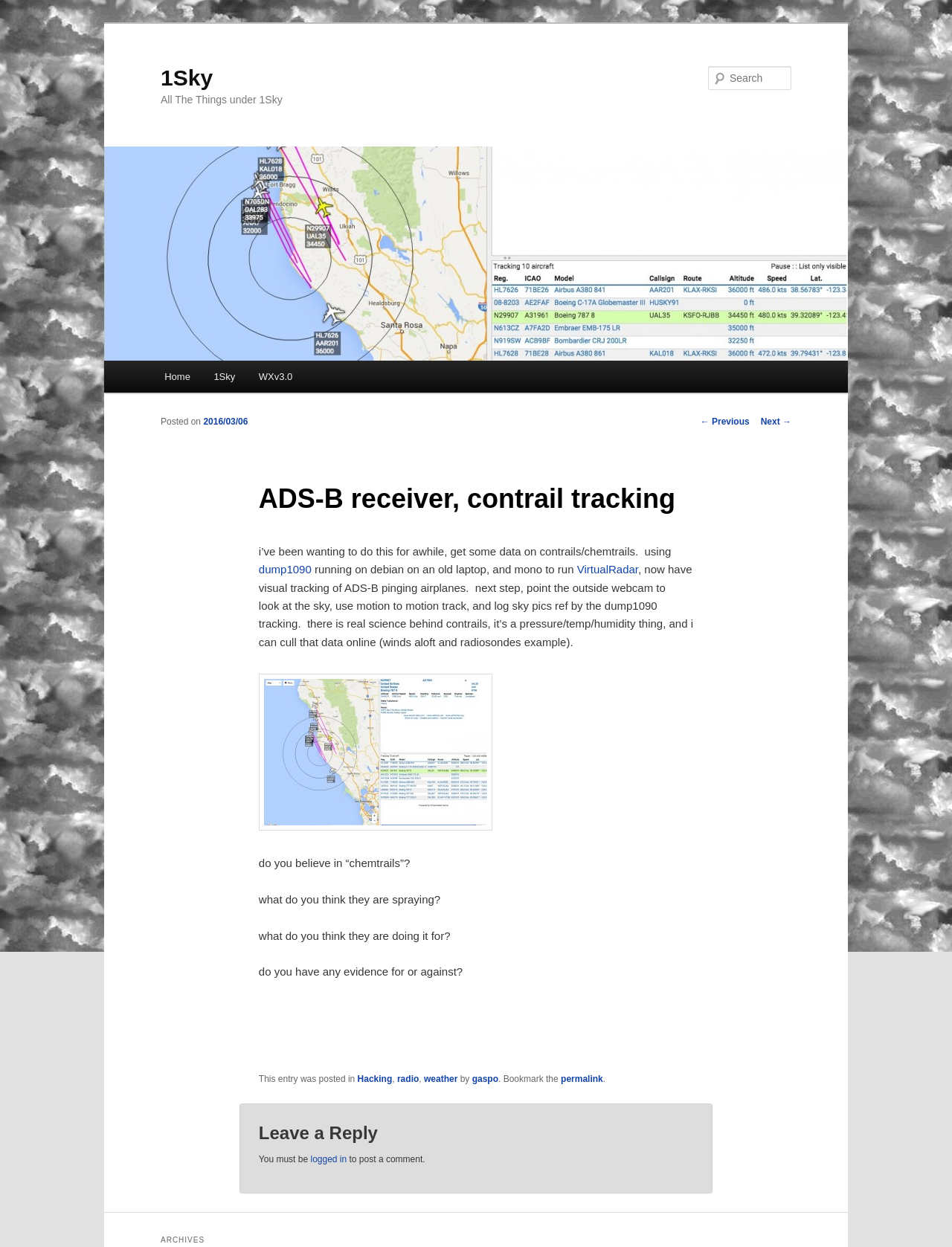Describe the entire webpage, focusing on both content and design.

This webpage is about ADS-B receiver and contrail tracking. At the top, there is a link to skip to the primary content. The title "1Sky" is prominently displayed, with a link to the same name below it. 

Below the title, there is a heading "All The Things under 1Sky". A search bar is located on the top right, with a "Search" label and a text box. 

The main content is divided into two sections. On the left, there is a main menu with links to "Home", "1Sky", and "WXv3.0". On the right, there is an article with a heading "ADS-B receiver, contrail tracking". The article discusses the author's project to track contrails using an ADS-B receiver and dump1090 software. The author also mentions their plan to use a webcam to track the sky and log pictures.

The article includes several links to related topics, such as "dump1090", "VirtualRadar", and "adsb", which is accompanied by an image. The author also asks several questions about chemtrails, including whether readers believe in them, what they think is being sprayed, and what evidence they have for or against.

At the bottom of the article, there is a footer section with links to categories such as "Hacking", "radio", and "weather". The author's name, "gaspo", is also displayed. 

Finally, there is a section for leaving a reply, which requires users to be logged in.